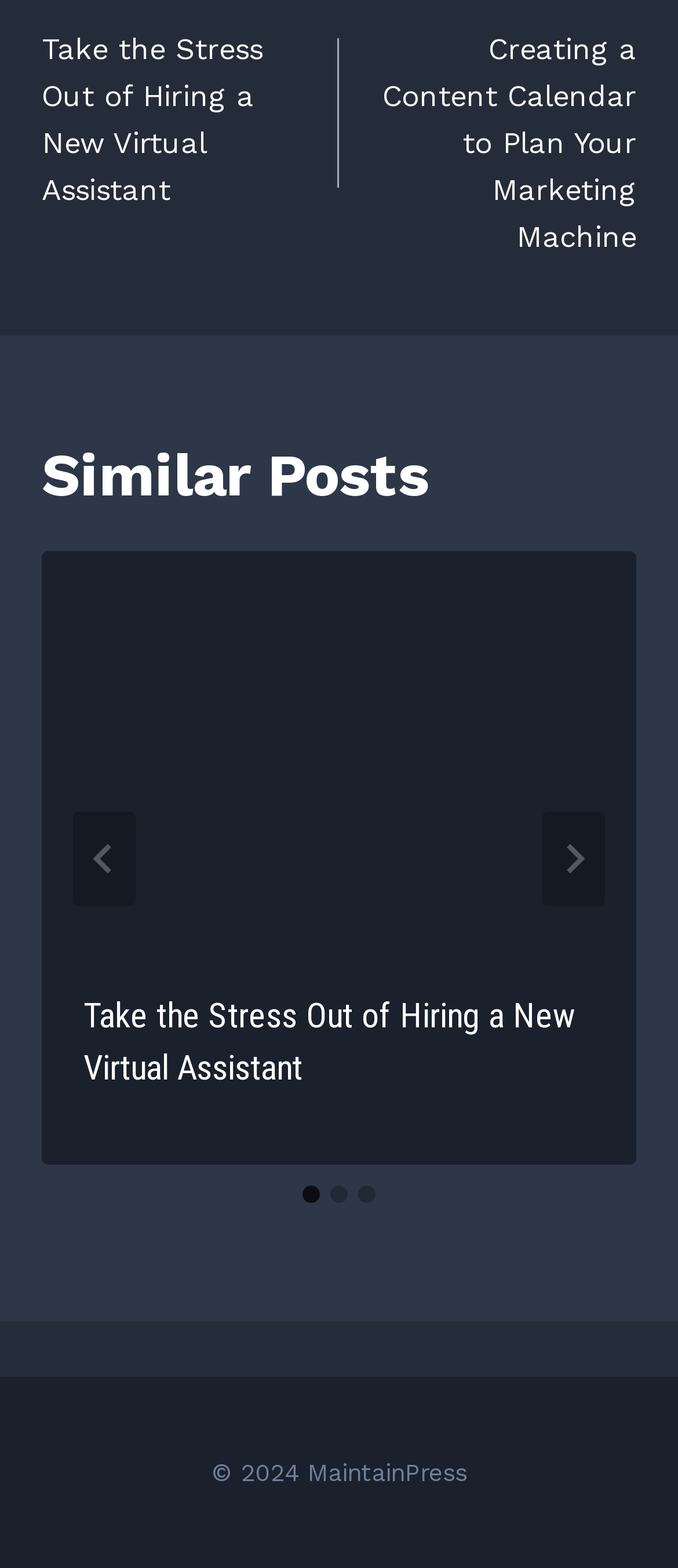Provide a short answer using a single word or phrase for the following question: 
What is the title of the first article?

Take the Stress Out of Hiring a New Virtual Assistant